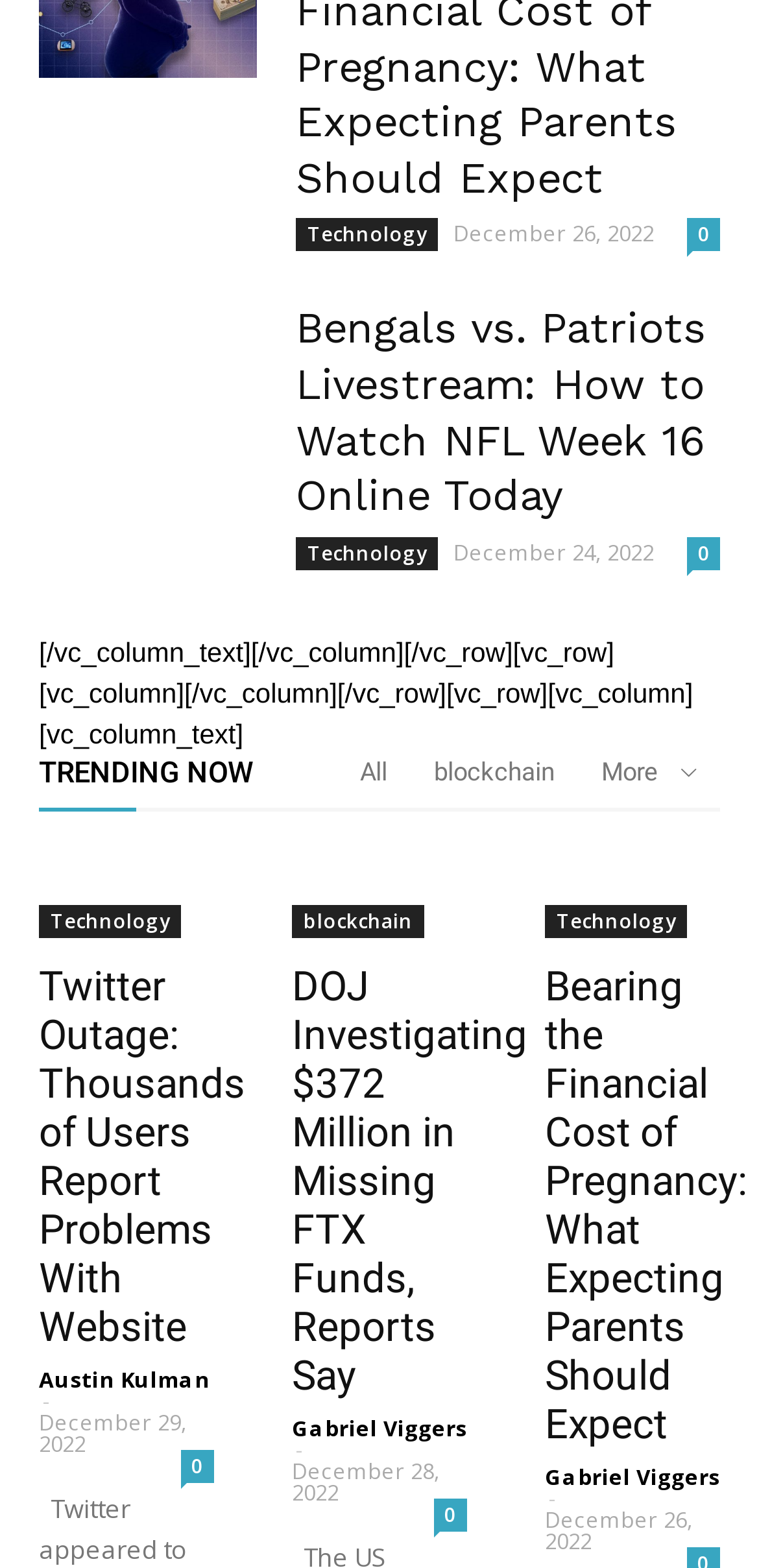Determine the bounding box for the UI element as described: "Gabriel Viggers". The coordinates should be represented as four float numbers between 0 and 1, formatted as [left, top, right, bottom].

[0.718, 0.932, 0.949, 0.95]